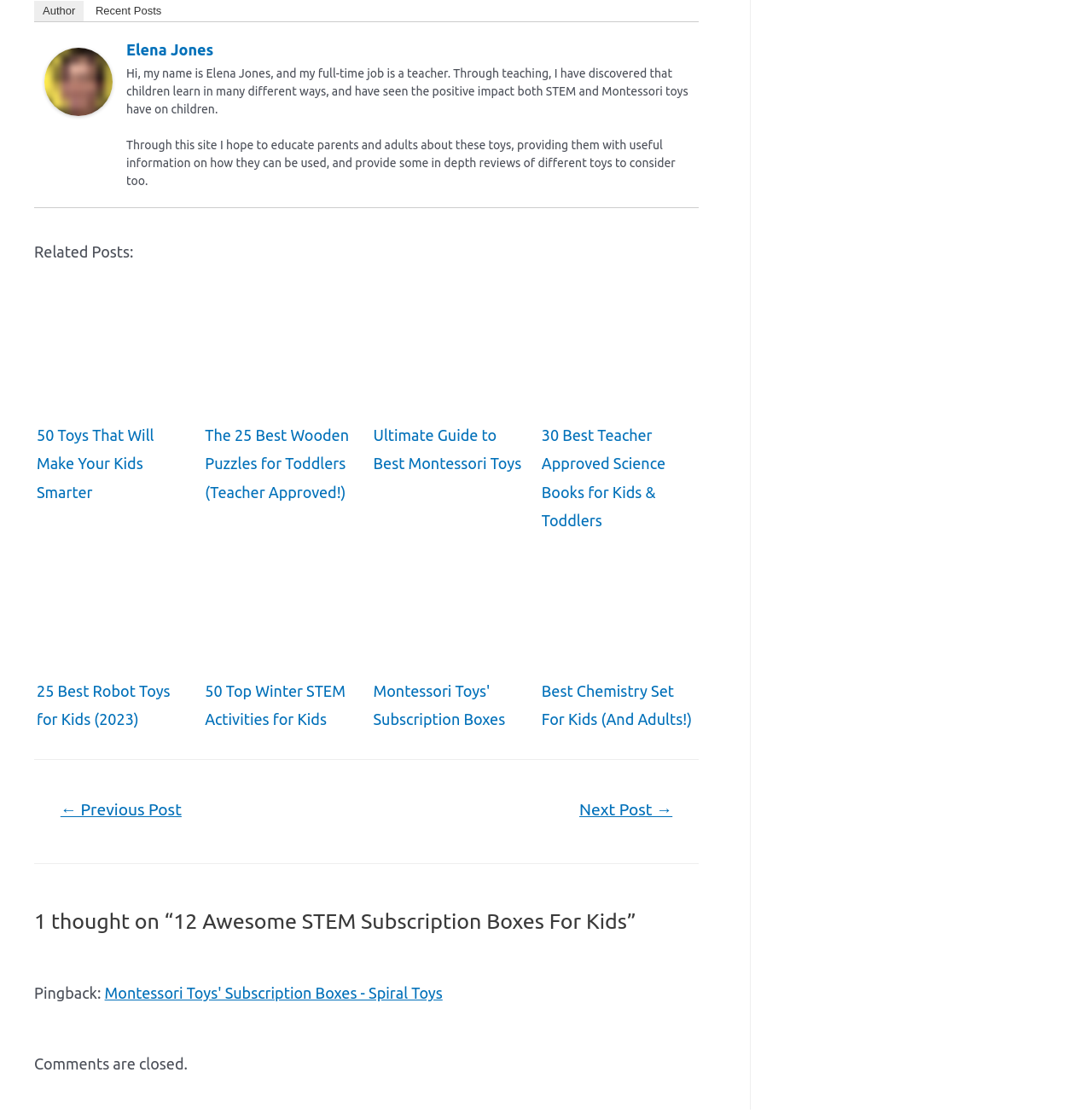Based on the image, provide a detailed and complete answer to the question: 
How many related posts are there?

There are 7 related posts on the webpage, which are listed below the StaticText 'Related Posts:' with the bounding box coordinates [0.031, 0.217, 0.122, 0.232]. The related posts are '50 Toys That Will Make Your Kids Smarter', 'The 25 Best Wooden Puzzles for Toddlers (Teacher Approved!)', 'Ultimate Guide to Best Montessori Toys', '30 Best Teacher Approved Science Books for Kids & Toddlers', '25 Best Robot Toys for Kids (2023)', '50 Top Winter STEM Activities for Kids', and 'Montessori Toys' Subscription Boxes'.